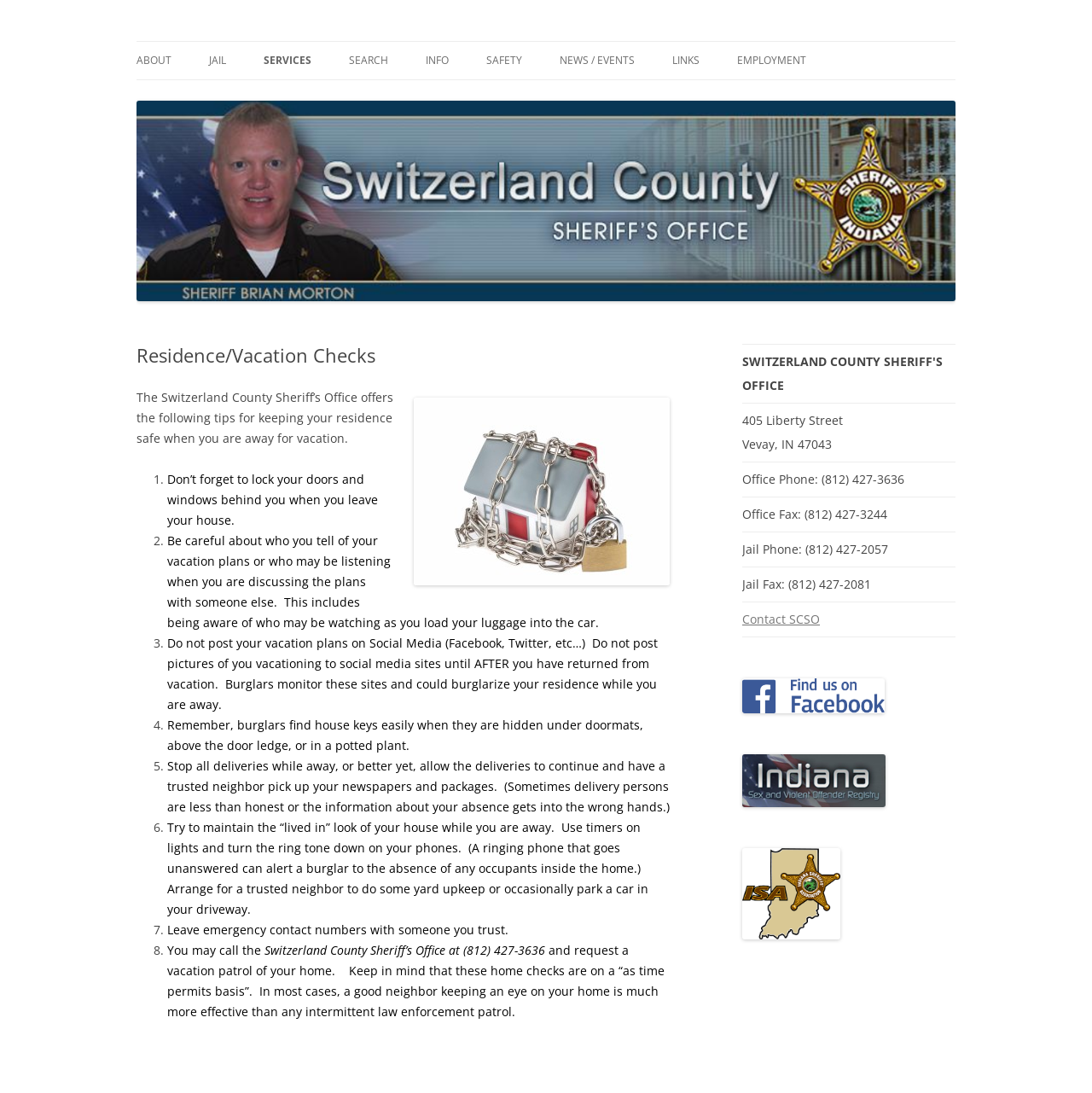Determine the bounding box coordinates for the HTML element described here: "Jail".

[0.191, 0.038, 0.207, 0.073]